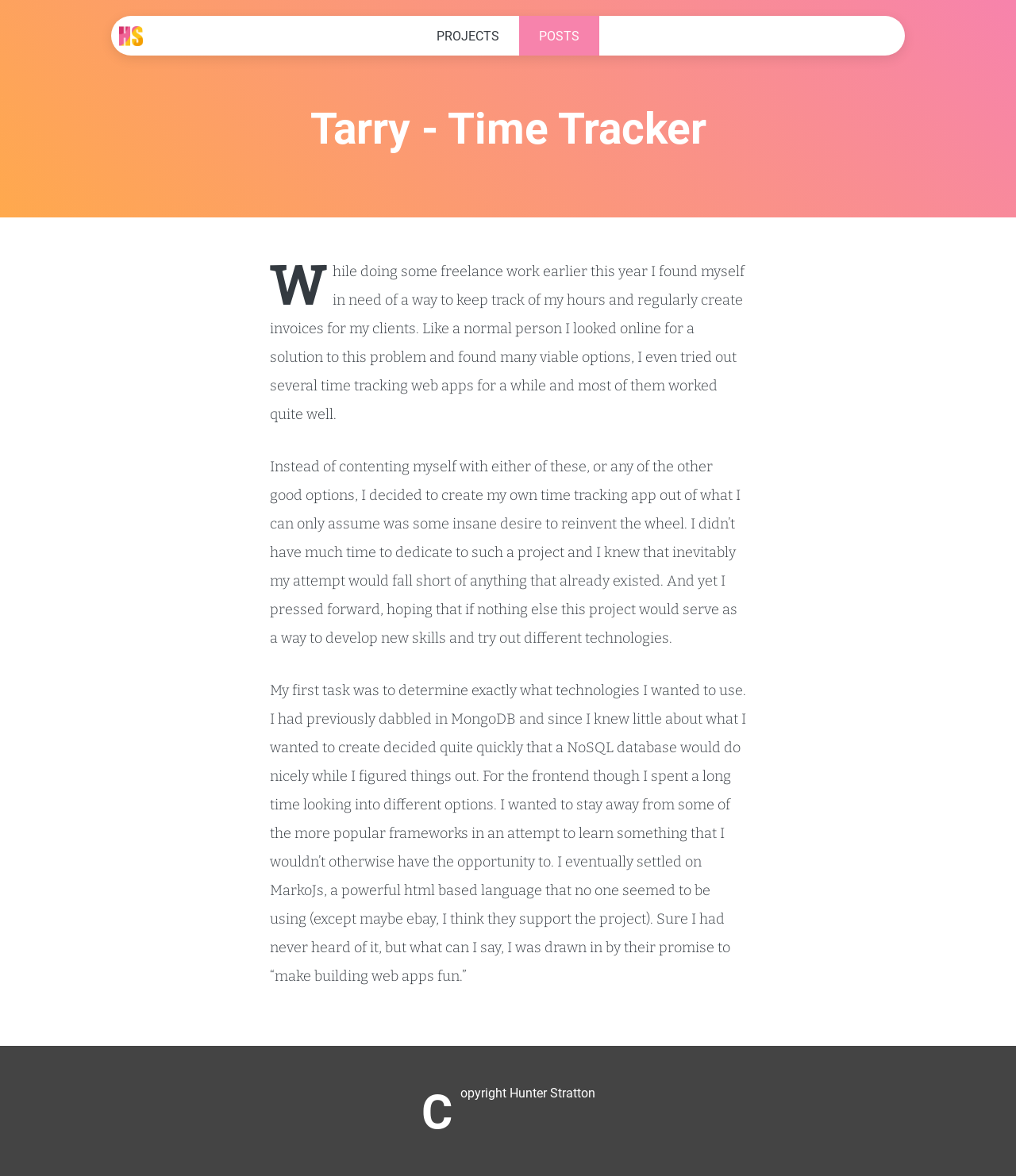What is the name of the frontend framework the author used?
We need a detailed and exhaustive answer to the question. Please elaborate.

The author used MarkoJs as the frontend framework for the app, as mentioned in the third paragraph of the text, where it is stated that the author spent a long time looking into different frontend options and eventually settled on MarkoJs.